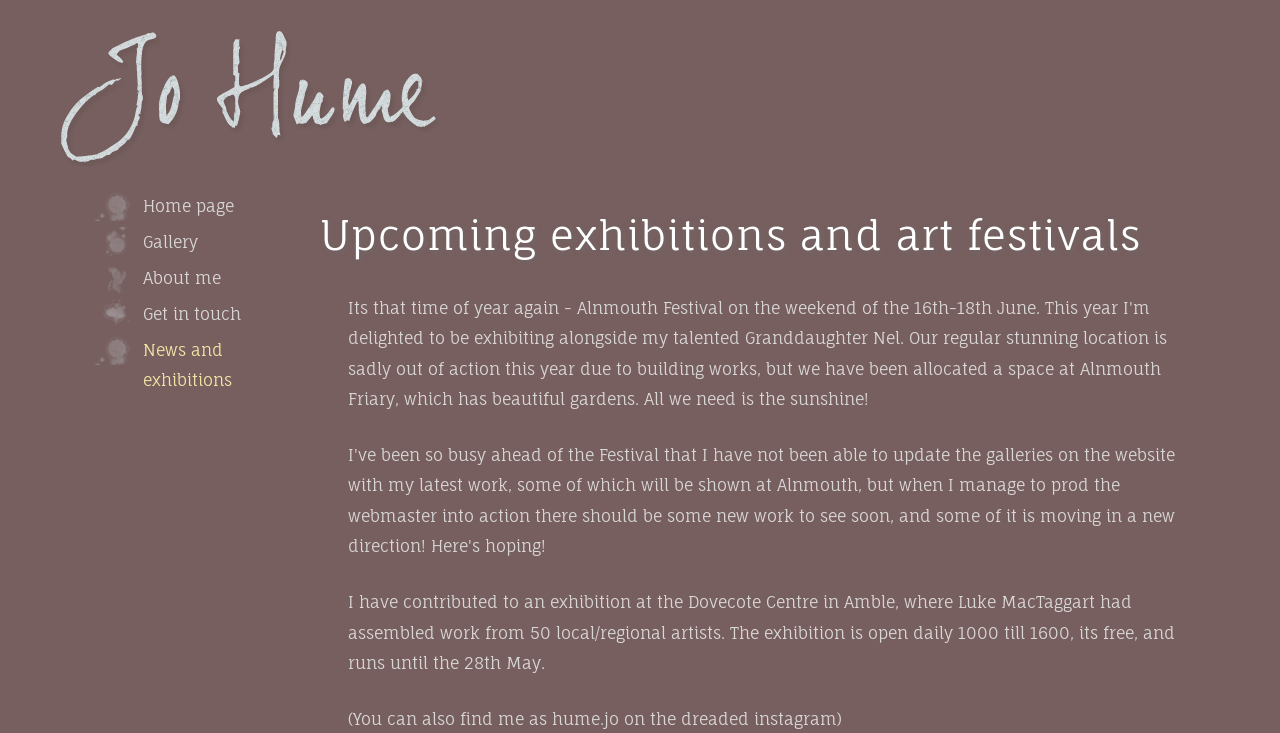Produce an elaborate caption capturing the essence of the webpage.

The webpage is about Jo Hume, an artist, and it appears to be her personal website. At the top left corner, there is a link to "Jo Hume" accompanied by a small image of the same name. Below this, there is a navigation menu with five links: "Home page", "Gallery", "About me", "Get in touch", and "News and exhibitions", which is the current page.

The main content of the page is divided into two sections. The first section is a heading that reads "Upcoming exhibitions and art festivals", located at the top center of the page. Below this heading, there is a paragraph of text that describes an upcoming exhibition at the Dovecote Centre in Amble, including the dates and times it is open. The text also mentions that the exhibition features work from 50 local and regional artists.

The second section is located at the bottom center of the page and contains another paragraph of text. This text mentions that Jo Hume can also be found on Instagram under the username "hume.jo".